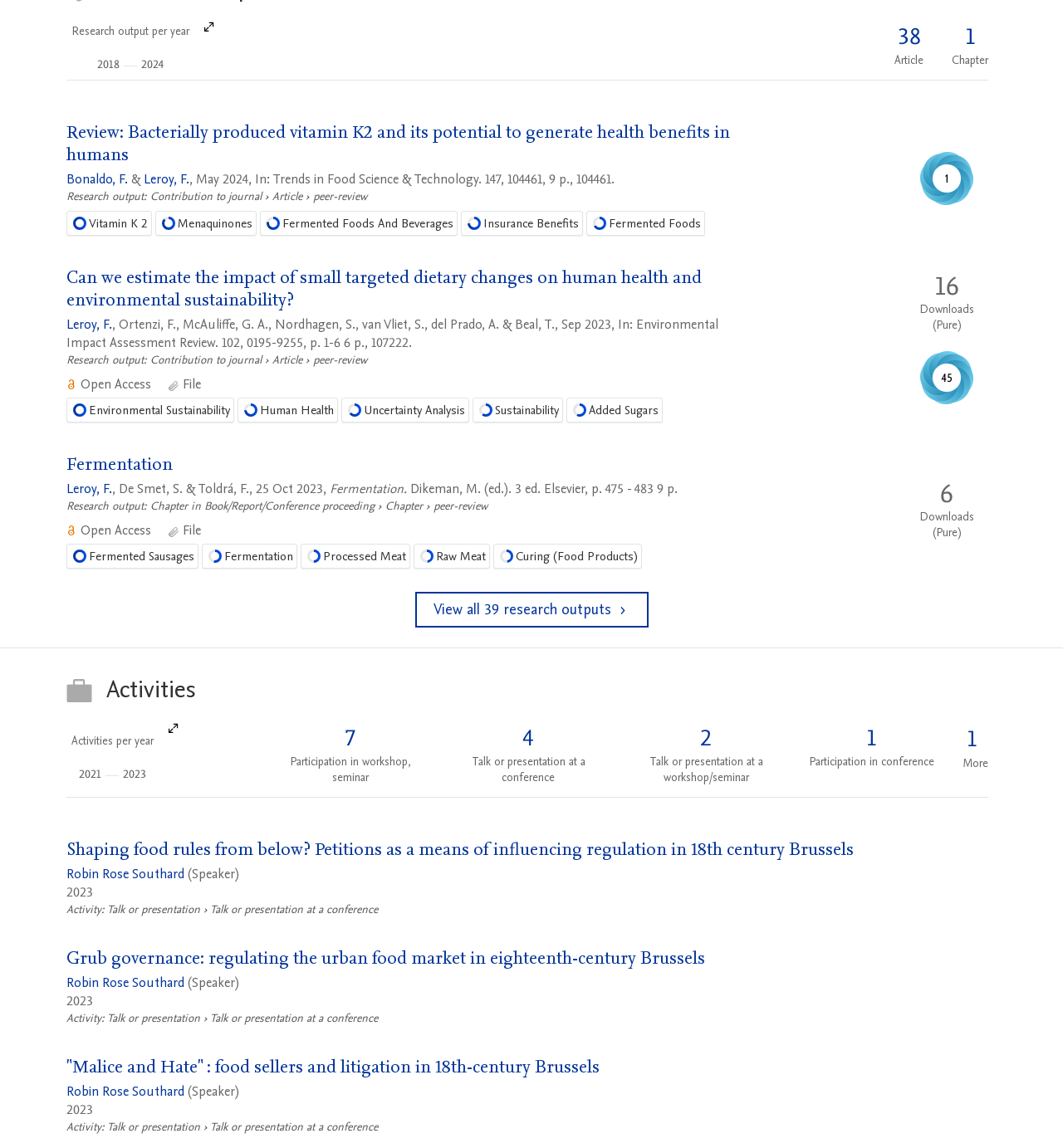Can you look at the image and give a comprehensive answer to the question:
How many downloads does the first article have?

I looked at the webpage and found a section that displays publication metrics. Under the first article, I see a generic element that says 'Total downloads for this work' and a static text that says '16', which indicates that the first article has 16 downloads.